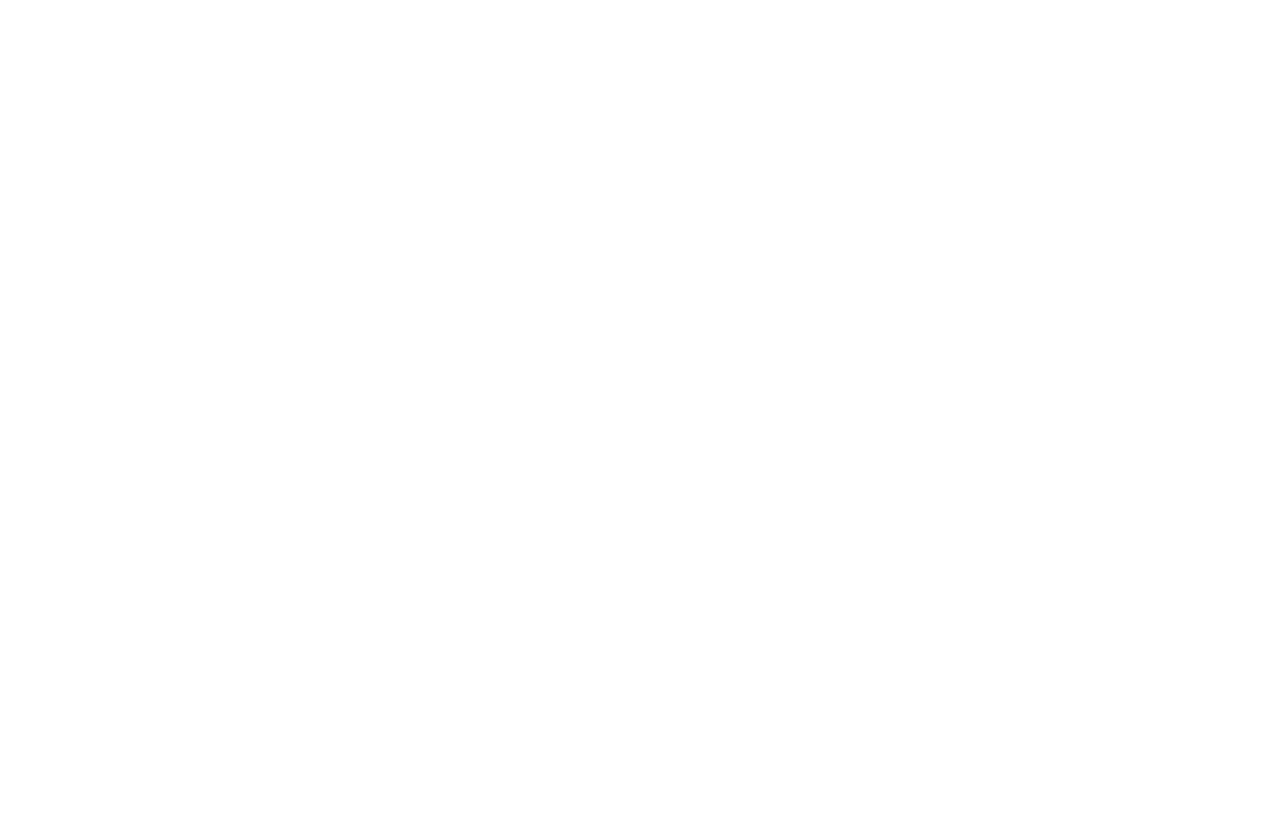Respond concisely with one word or phrase to the following query:
How many textboxes are there on the webpage?

12